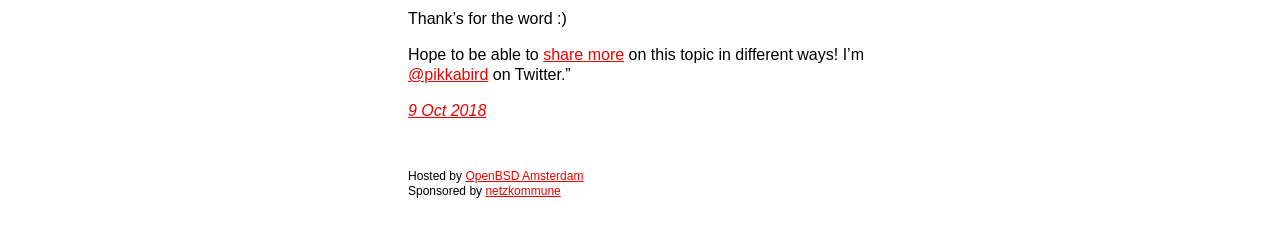Given the element description 9 Oct 2018, predict the bounding box coordinates for the UI element in the webpage screenshot. The format should be (top-left x, top-left y, bottom-right x, bottom-right y), and the values should be between 0 and 1.

[0.319, 0.42, 0.38, 0.49]